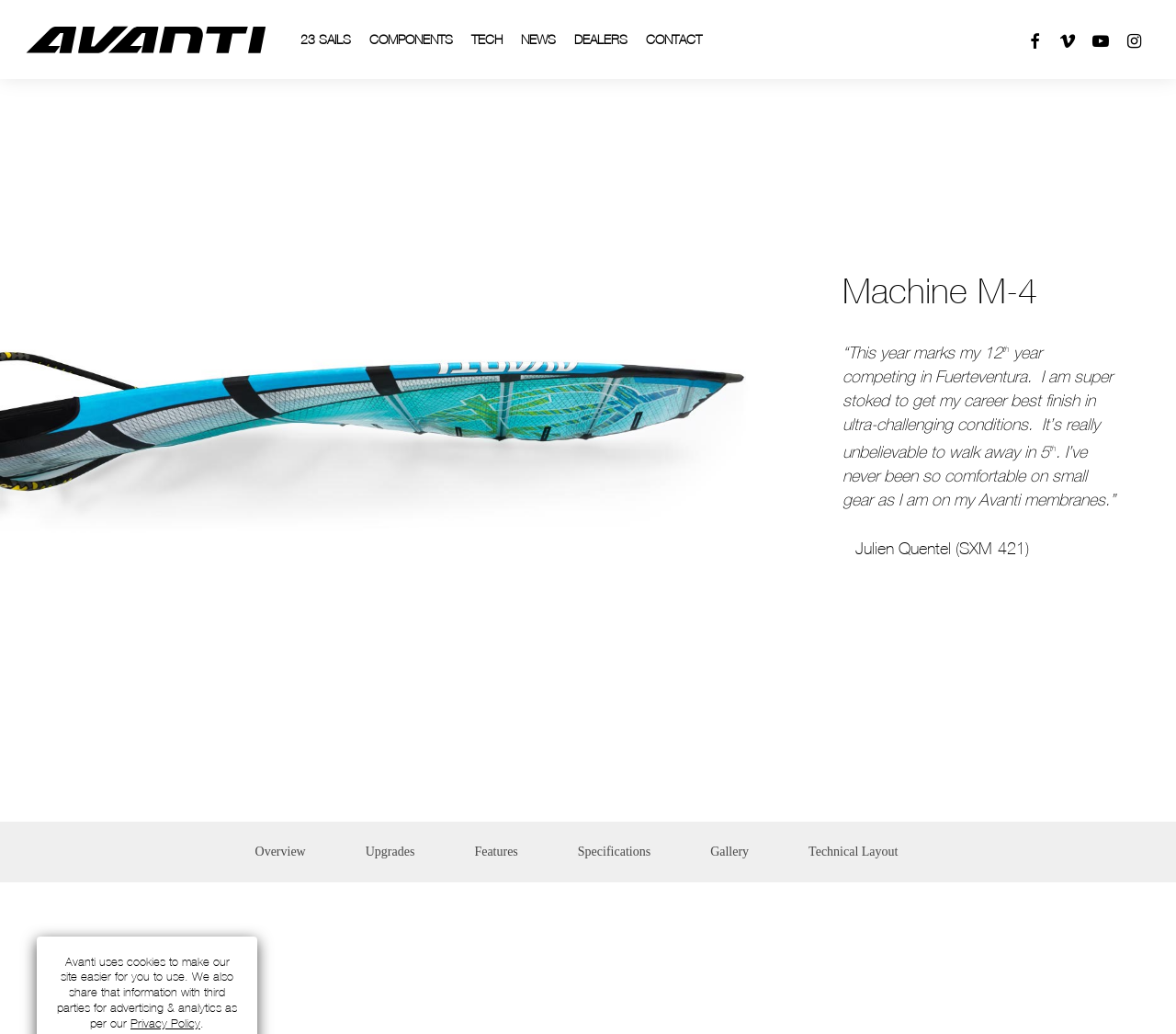Highlight the bounding box coordinates of the element you need to click to perform the following instruction: "Go to NEWS page."

[0.435, 0.031, 0.481, 0.045]